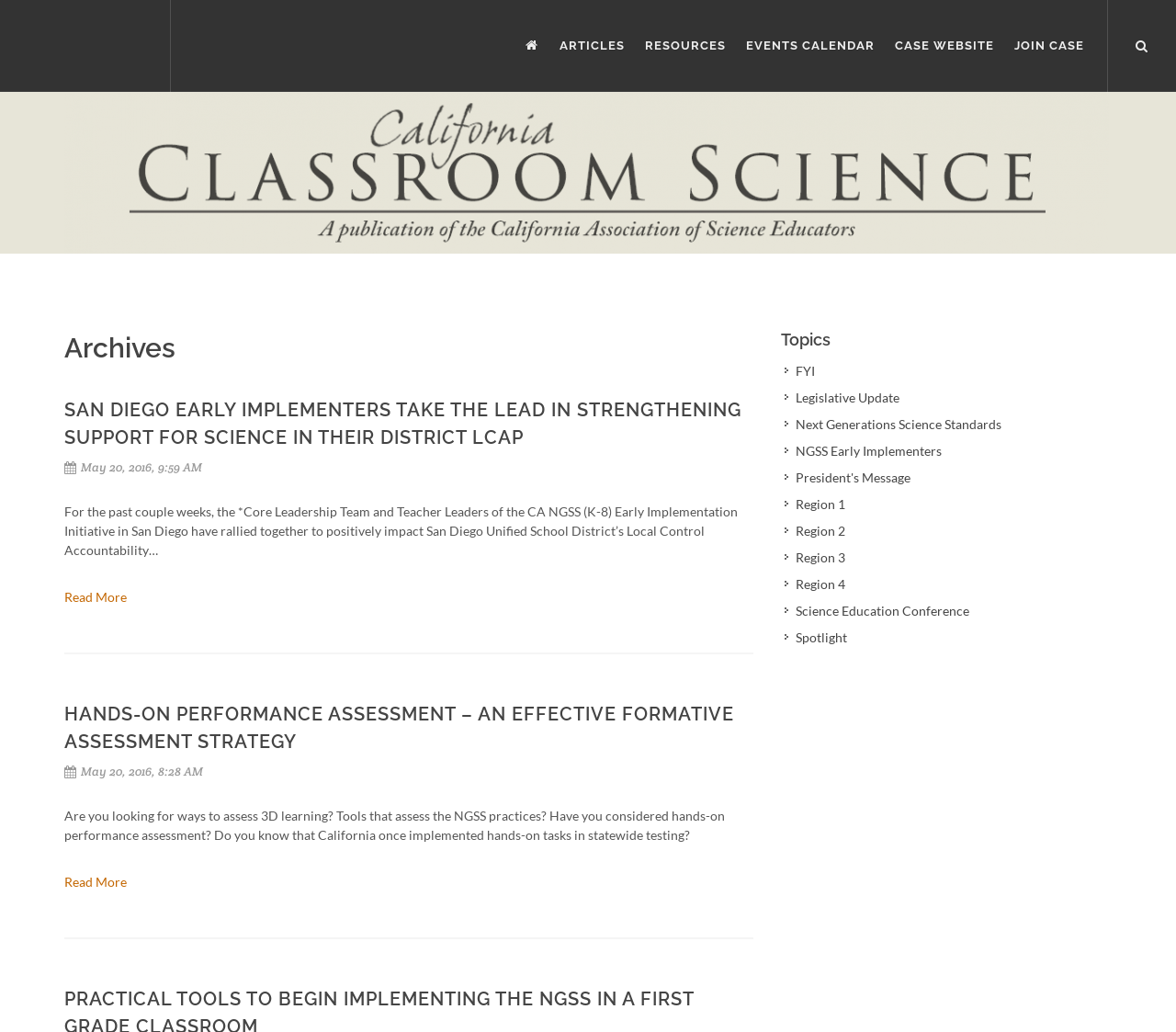Please provide a detailed answer to the question below based on the screenshot: 
What is the name of the website?

I determined the name of the website by looking at the link element with the text 'Classroom Science' at the top of the webpage, which is likely to be the website's title.